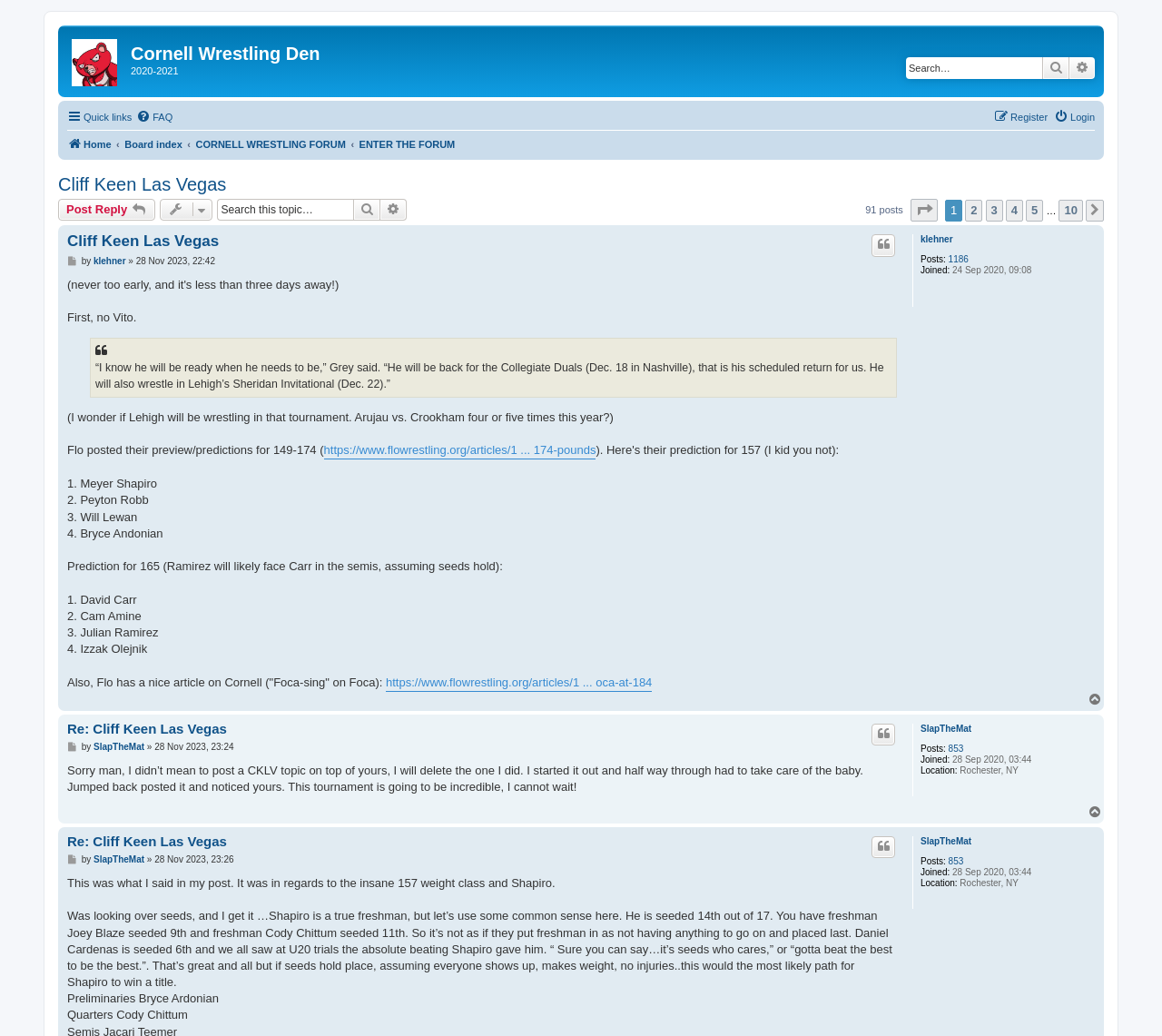From the webpage screenshot, predict the bounding box coordinates (top-left x, top-left y, bottom-right x, bottom-right y) for the UI element described here: Re: Cliff Keen Las Vegas

[0.058, 0.804, 0.195, 0.821]